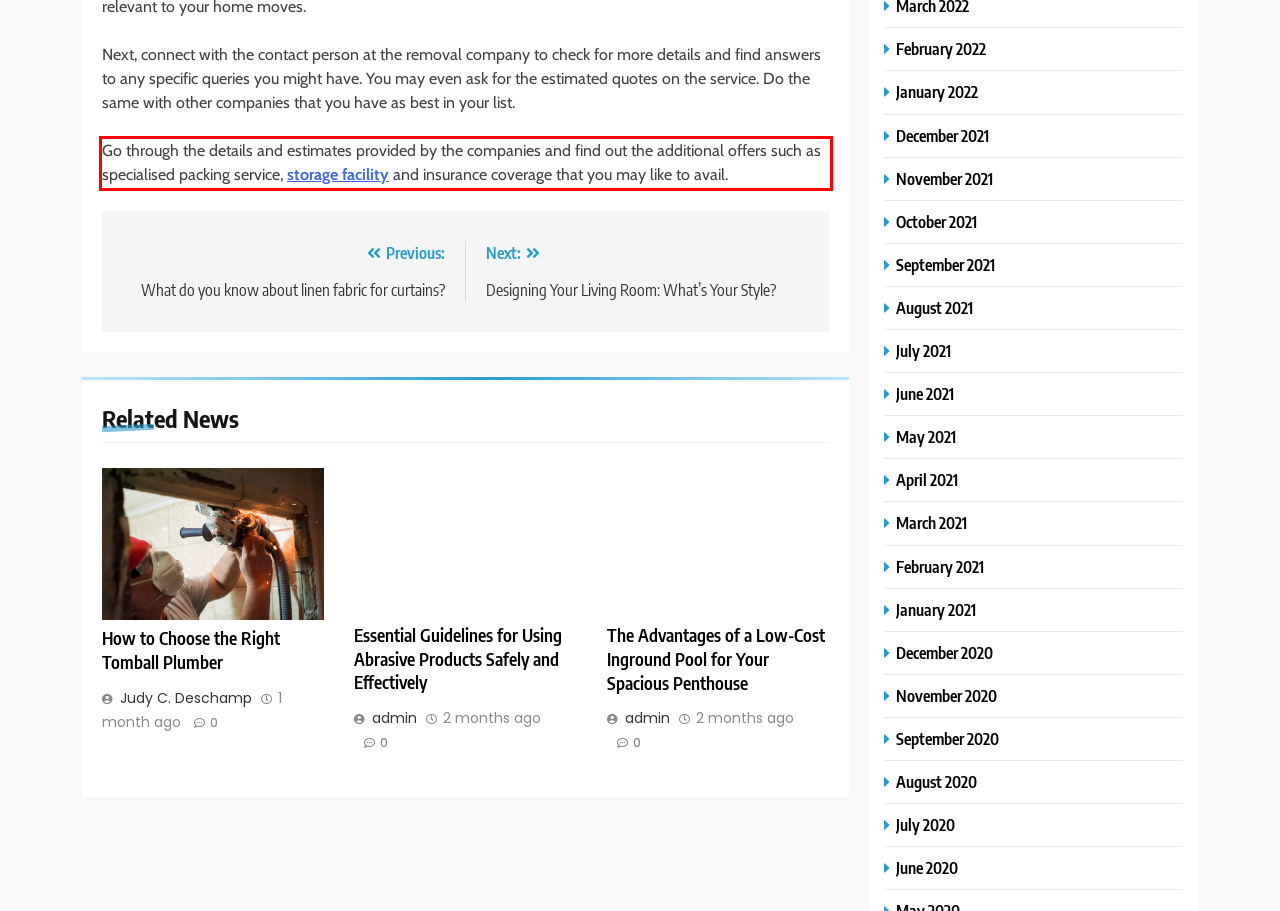Within the screenshot of the webpage, locate the red bounding box and use OCR to identify and provide the text content inside it.

Go through the details and estimates provided by the companies and find out the additional offers such as specialised packing service, storage facility and insurance coverage that you may like to avail.